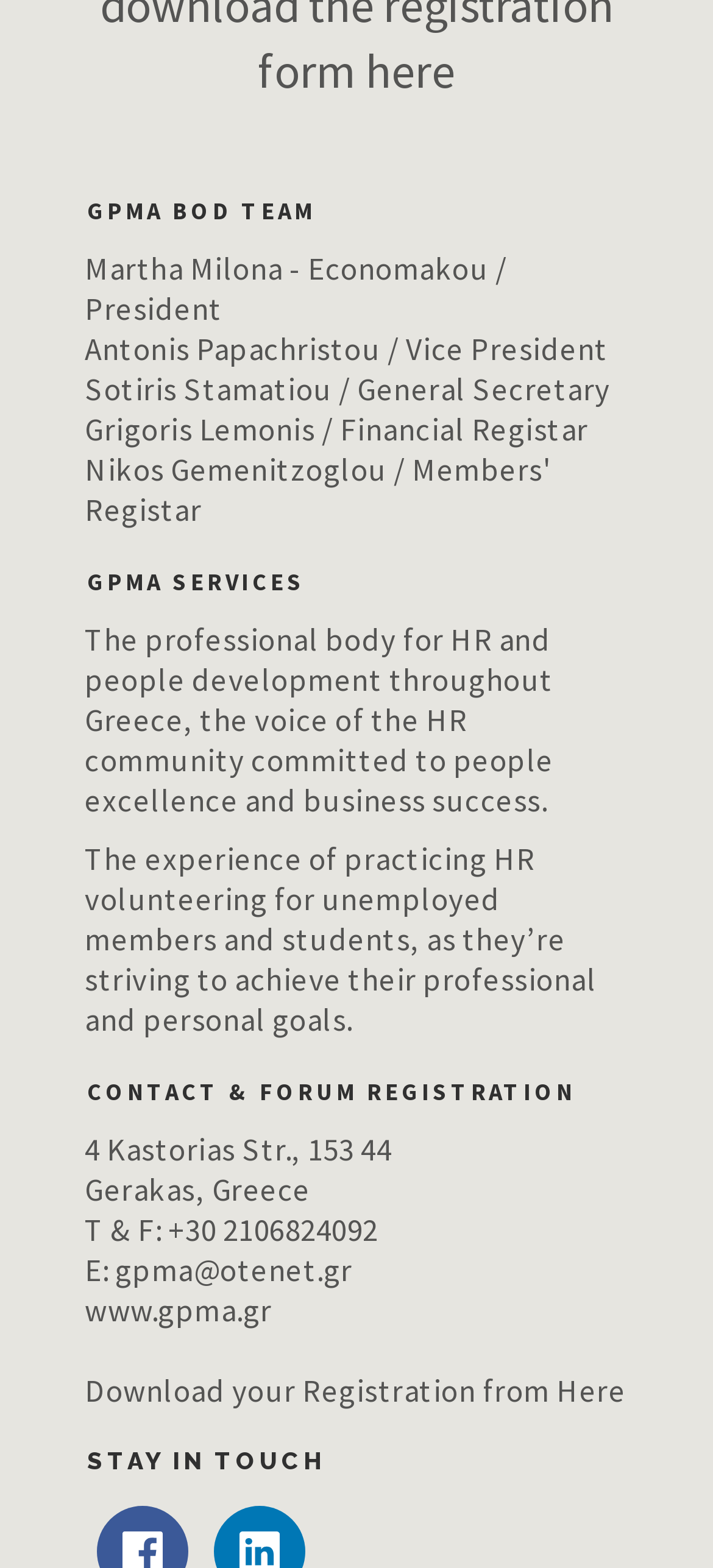Locate the bounding box coordinates of the element you need to click to accomplish the task described by this instruction: "View the address of GPMA".

[0.119, 0.72, 0.55, 0.745]